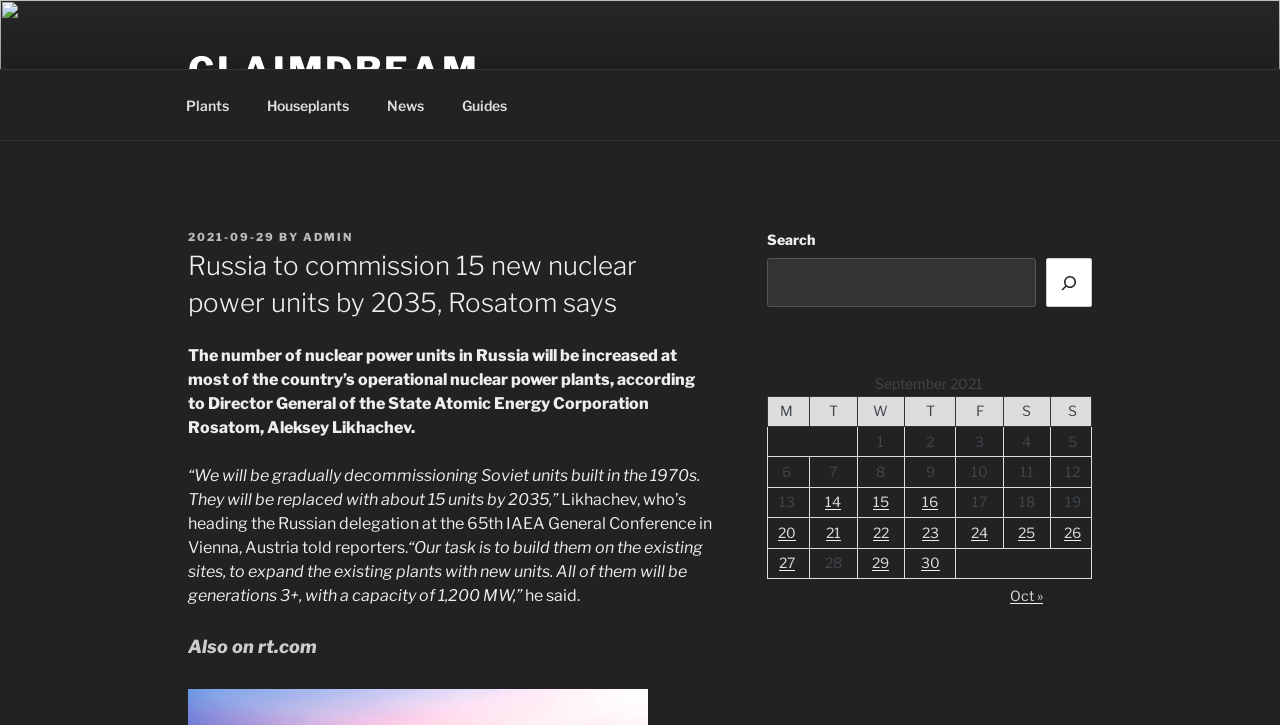Please provide a comprehensive response to the question based on the details in the image: What is the capacity of the new nuclear power units?

The article mentions that the new units will be generations 3+, with a capacity of 1,200 MW, as stated by Aleksey Likhachev.